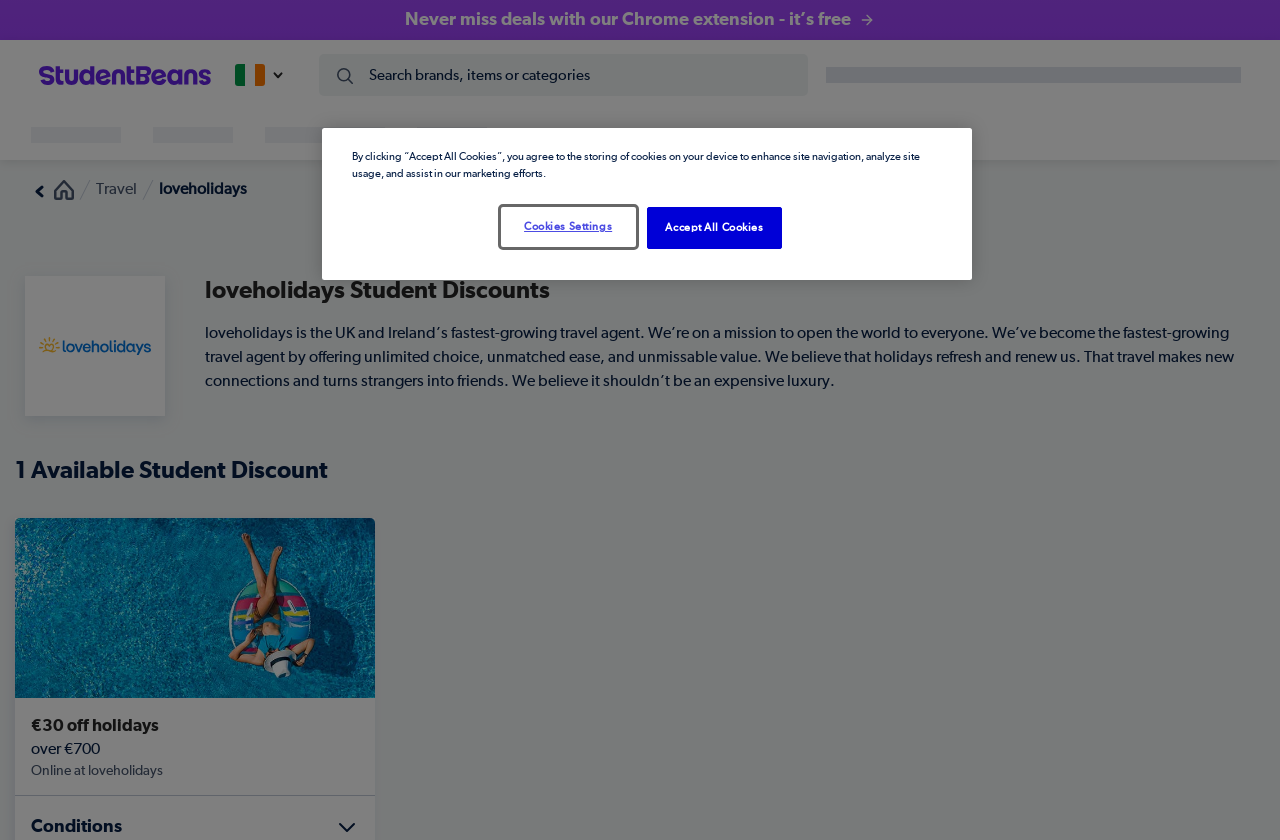Reply to the question with a brief word or phrase: What is the purpose of loveholidays?

to open the world to everyone